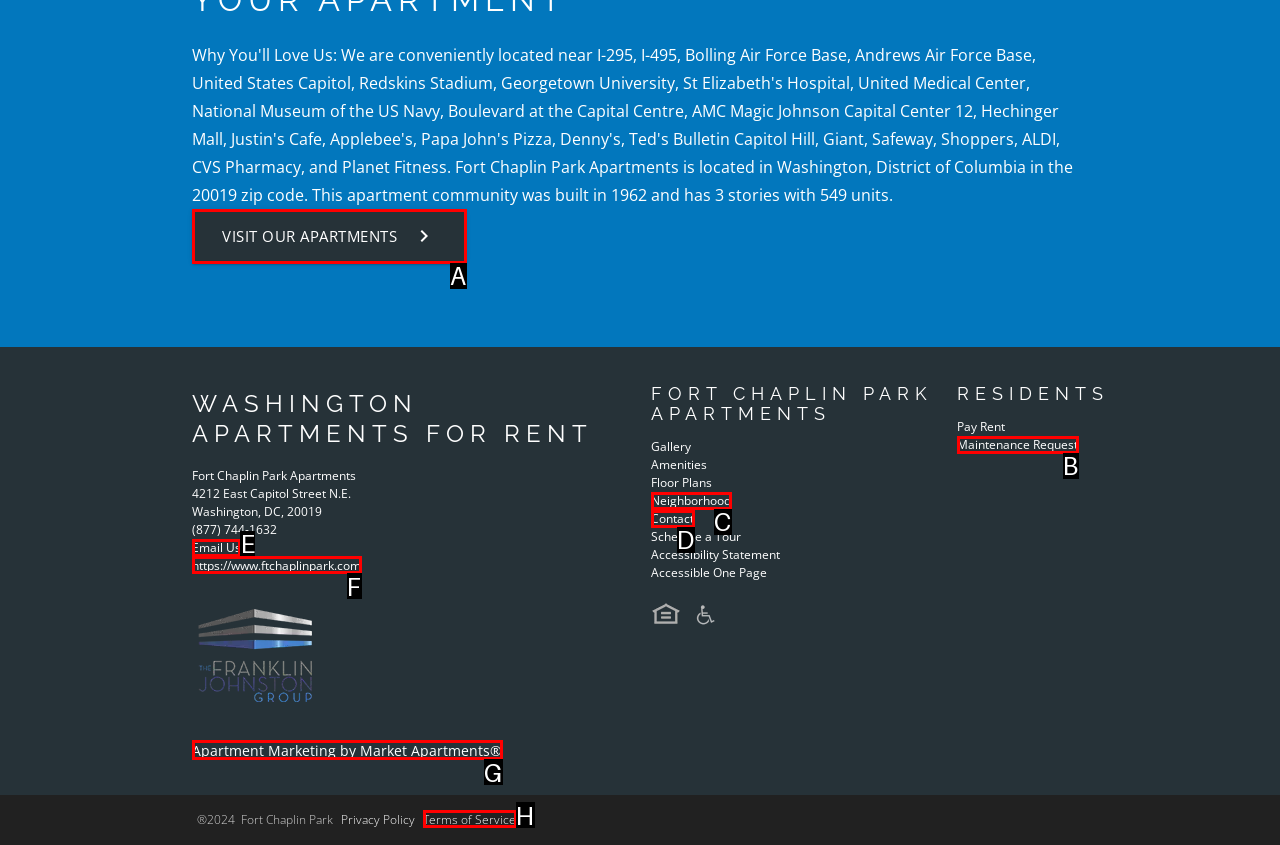Which letter corresponds to the correct option to complete the task: Email us?
Answer with the letter of the chosen UI element.

E